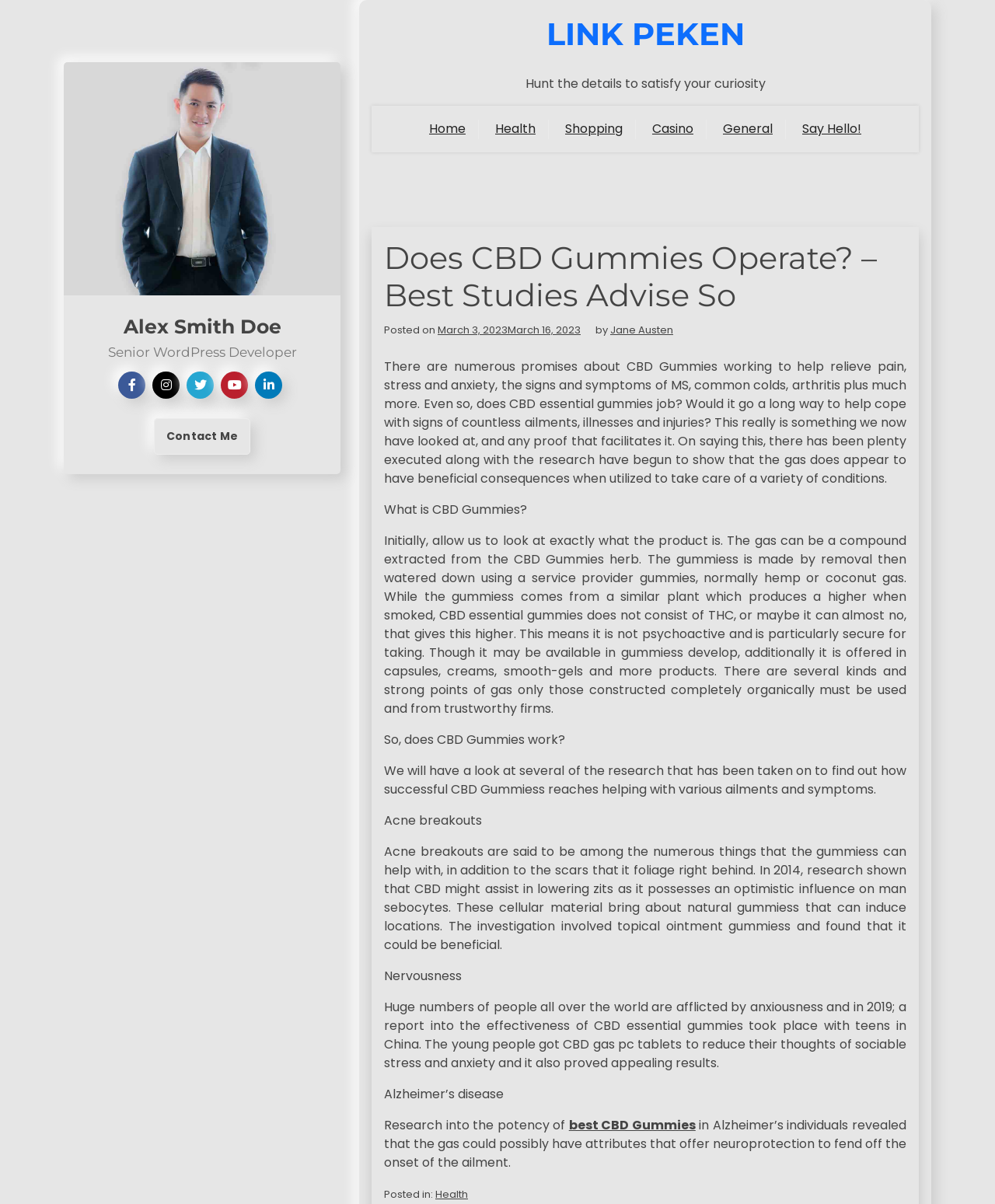What is the topic of the article? Refer to the image and provide a one-word or short phrase answer.

CBD Gummies